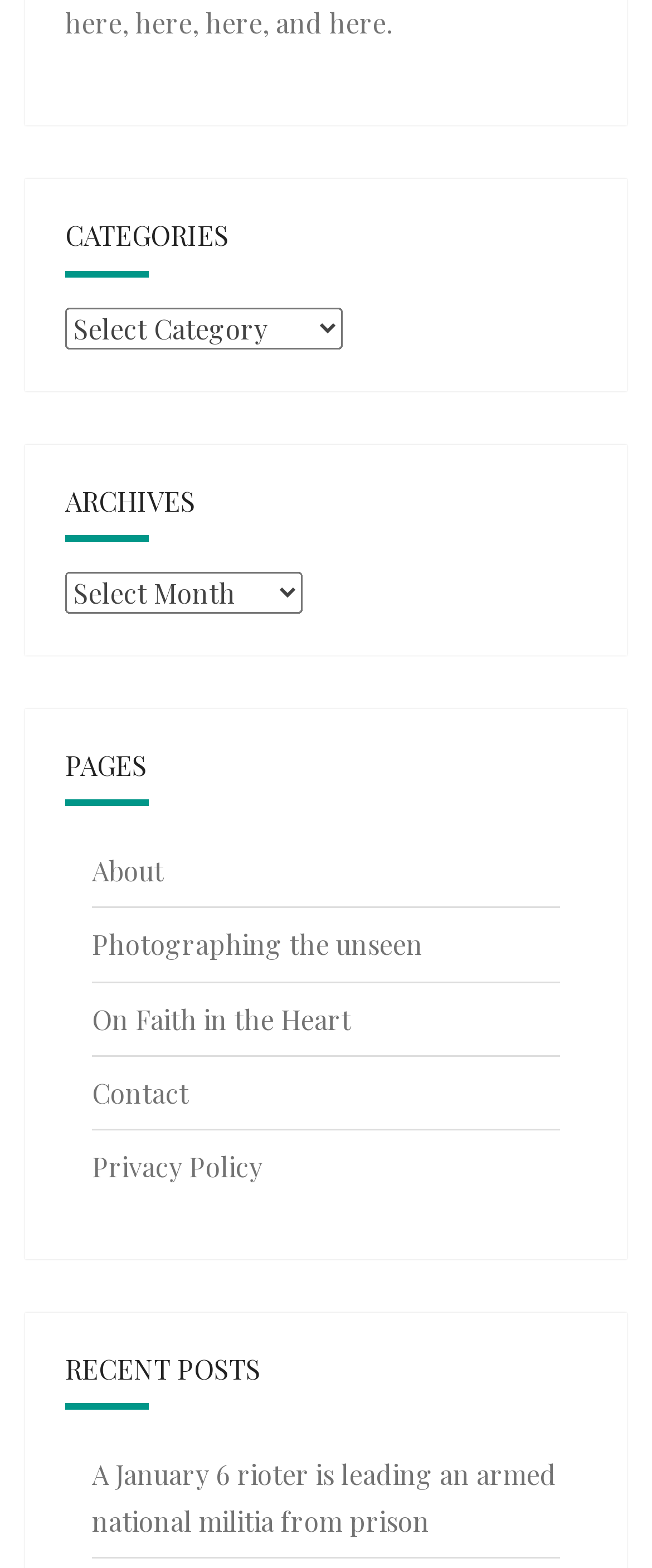Please determine the bounding box coordinates for the element that should be clicked to follow these instructions: "go to about page".

[0.141, 0.544, 0.251, 0.567]